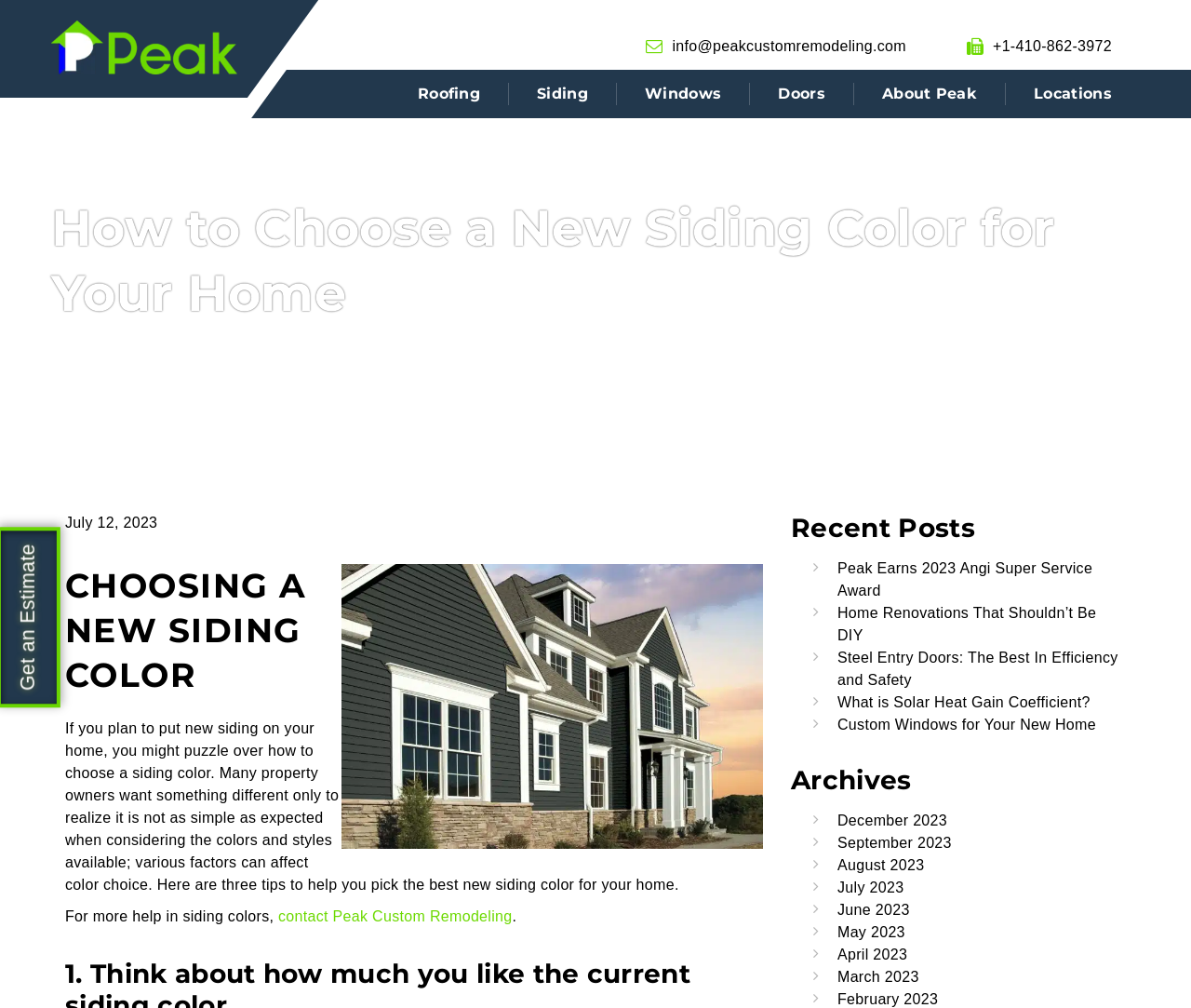Locate the bounding box coordinates of the clickable area needed to fulfill the instruction: "Click the Peak Custom Remodeling Logo".

[0.043, 0.061, 0.199, 0.077]